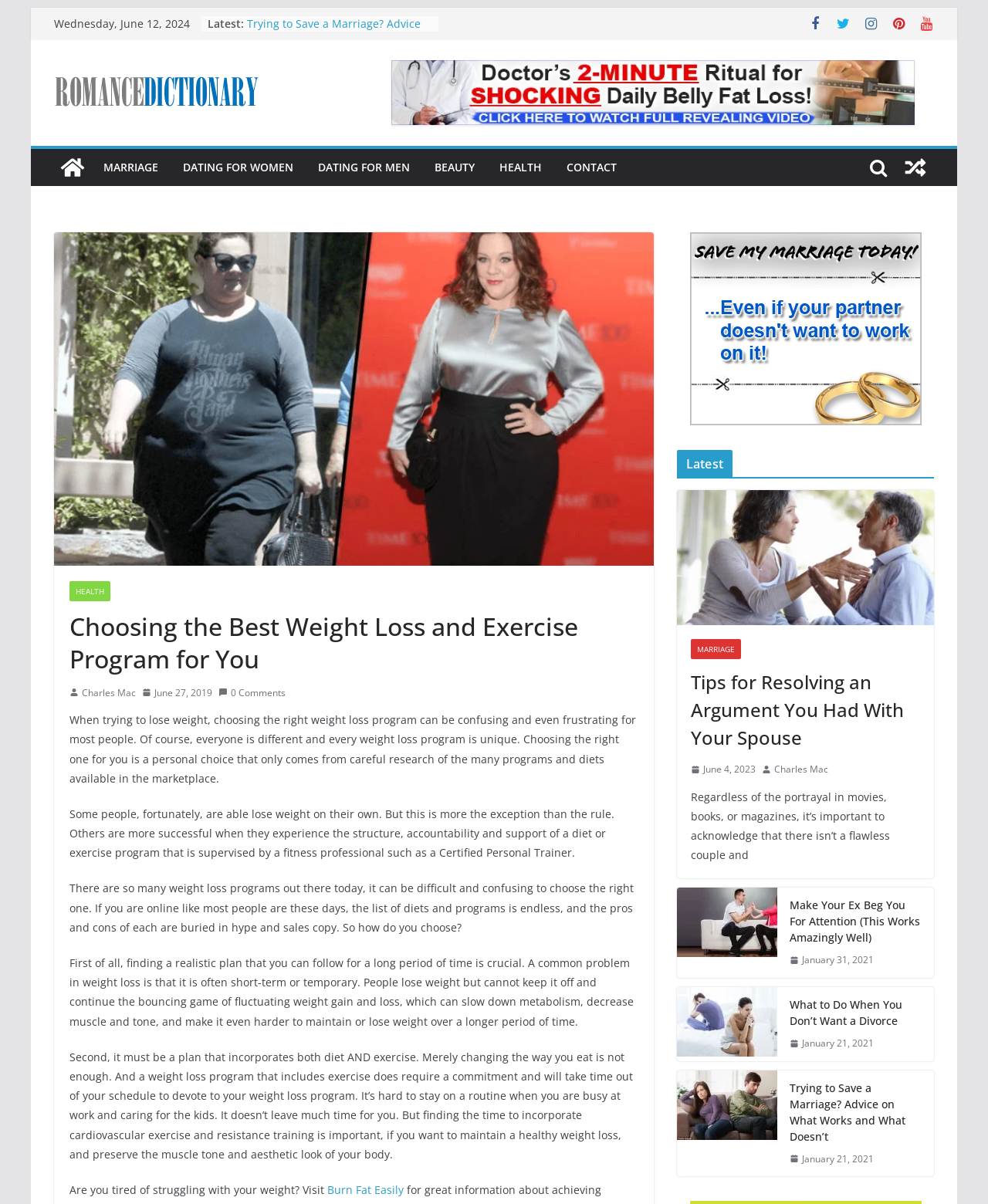What is the date displayed at the top of the webpage?
Based on the image, give a one-word or short phrase answer.

Wednesday, June 12, 2024